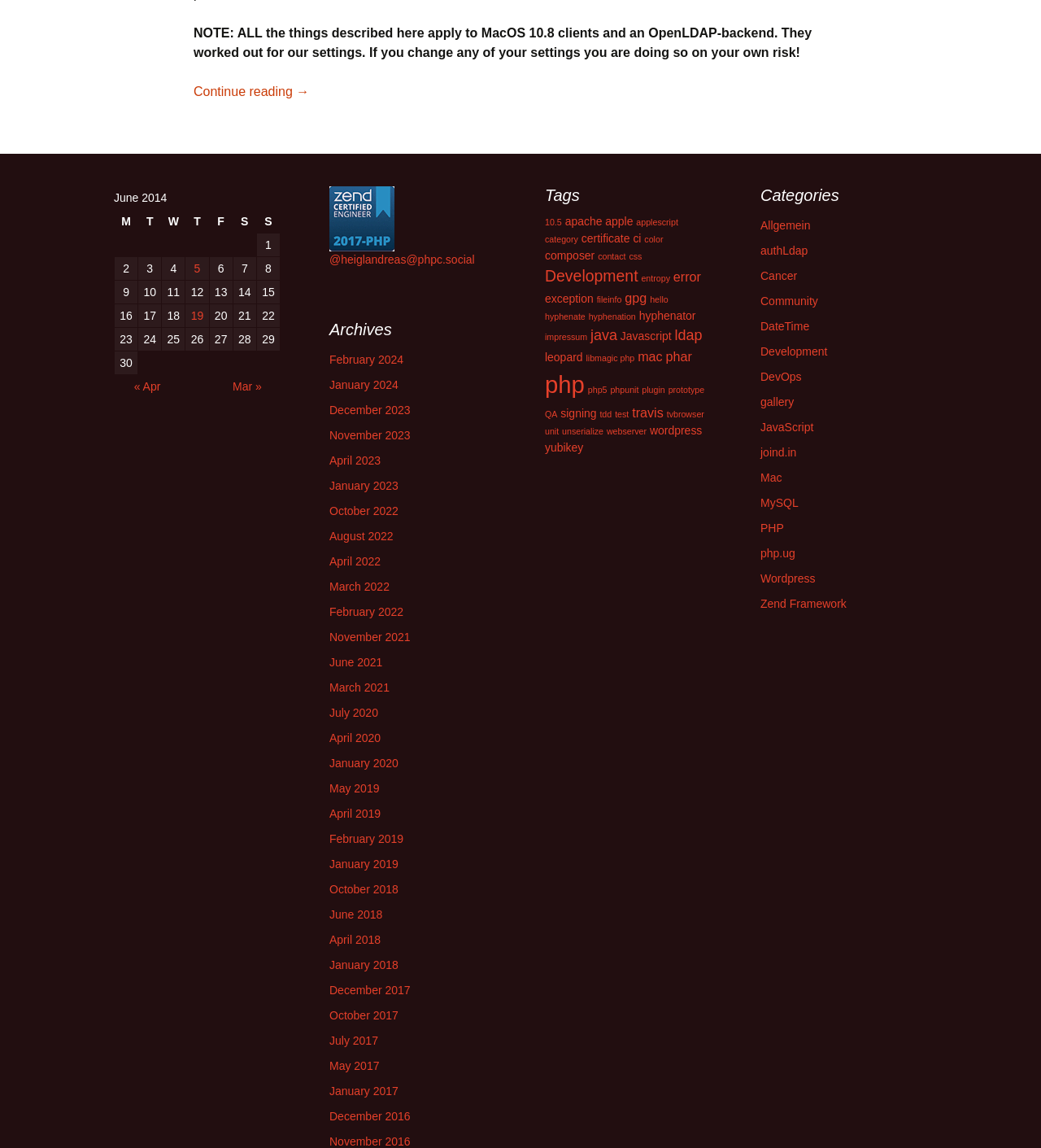Please predict the bounding box coordinates of the element's region where a click is necessary to complete the following instruction: "Click on the 'Continue reading Change OpenDirectory-Mappings →' link". The coordinates should be represented by four float numbers between 0 and 1, i.e., [left, top, right, bottom].

[0.186, 0.074, 0.297, 0.086]